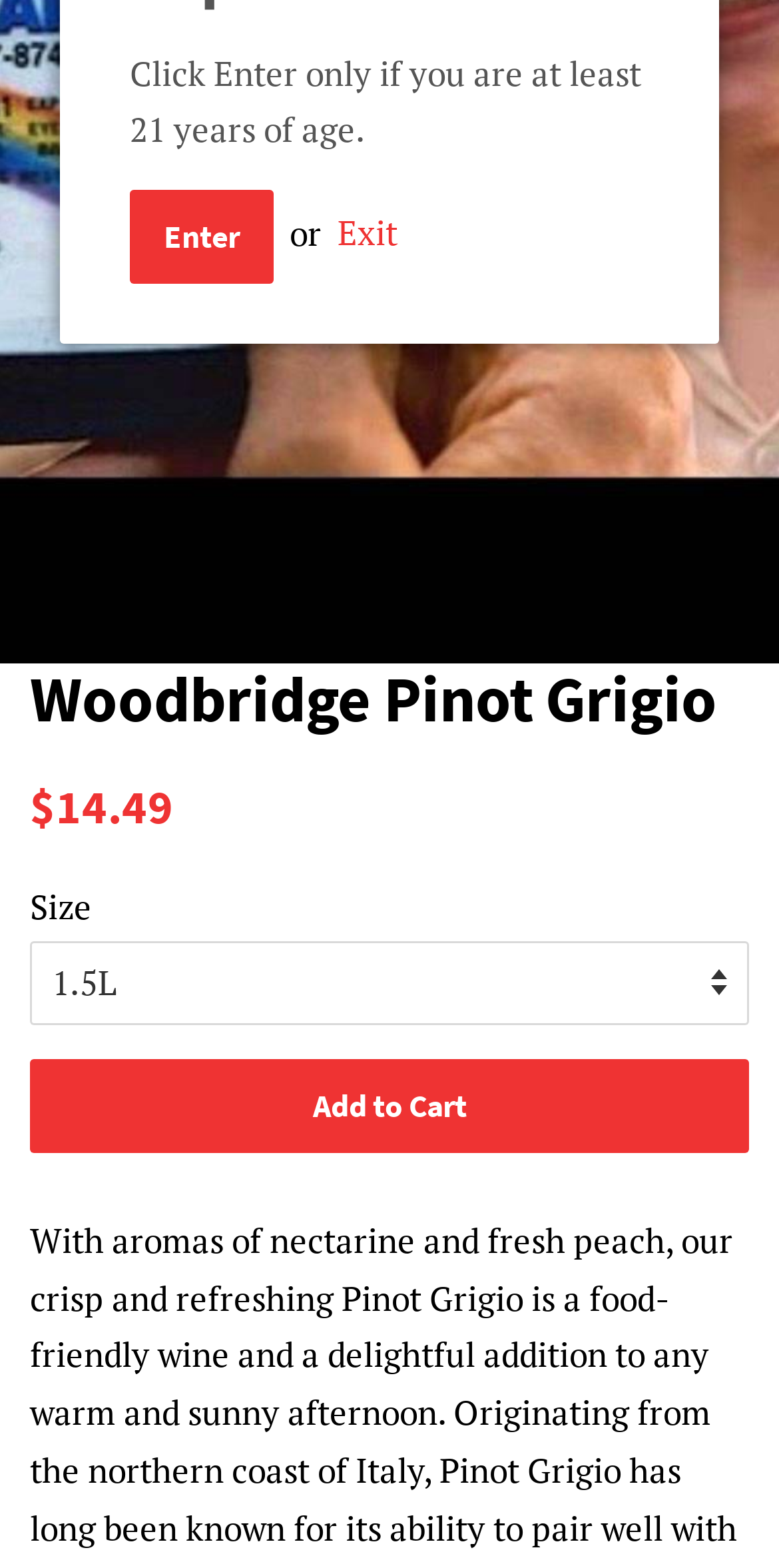Please provide the bounding box coordinates in the format (top-left x, top-left y, bottom-right x, bottom-right y). Remember, all values are floating point numbers between 0 and 1. What is the bounding box coordinate of the region described as: Exit

[0.433, 0.134, 0.51, 0.163]